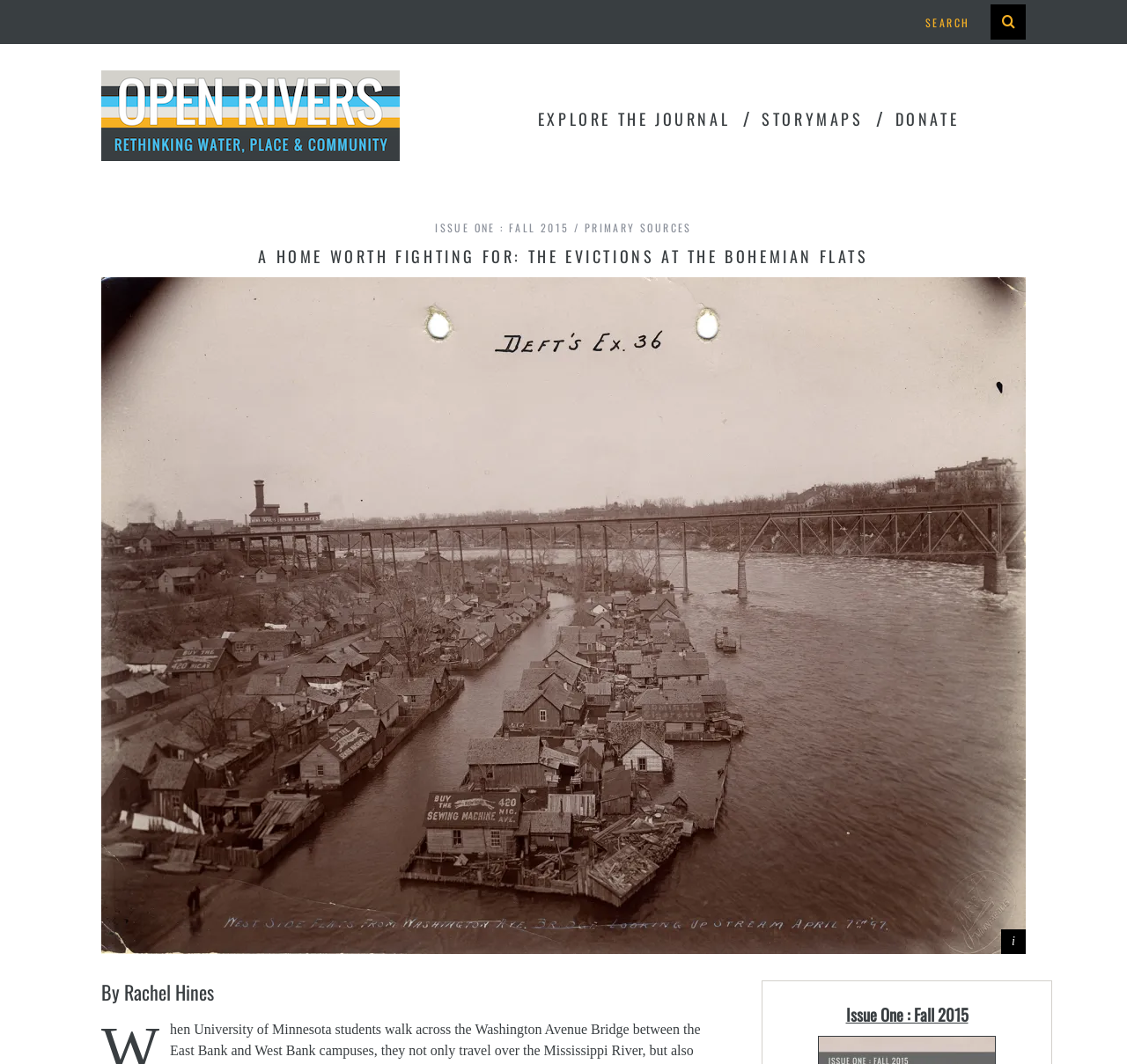Specify the bounding box coordinates of the element's area that should be clicked to execute the given instruction: "Click the 'Oesophageal Cancer' link". The coordinates should be four float numbers between 0 and 1, i.e., [left, top, right, bottom].

None